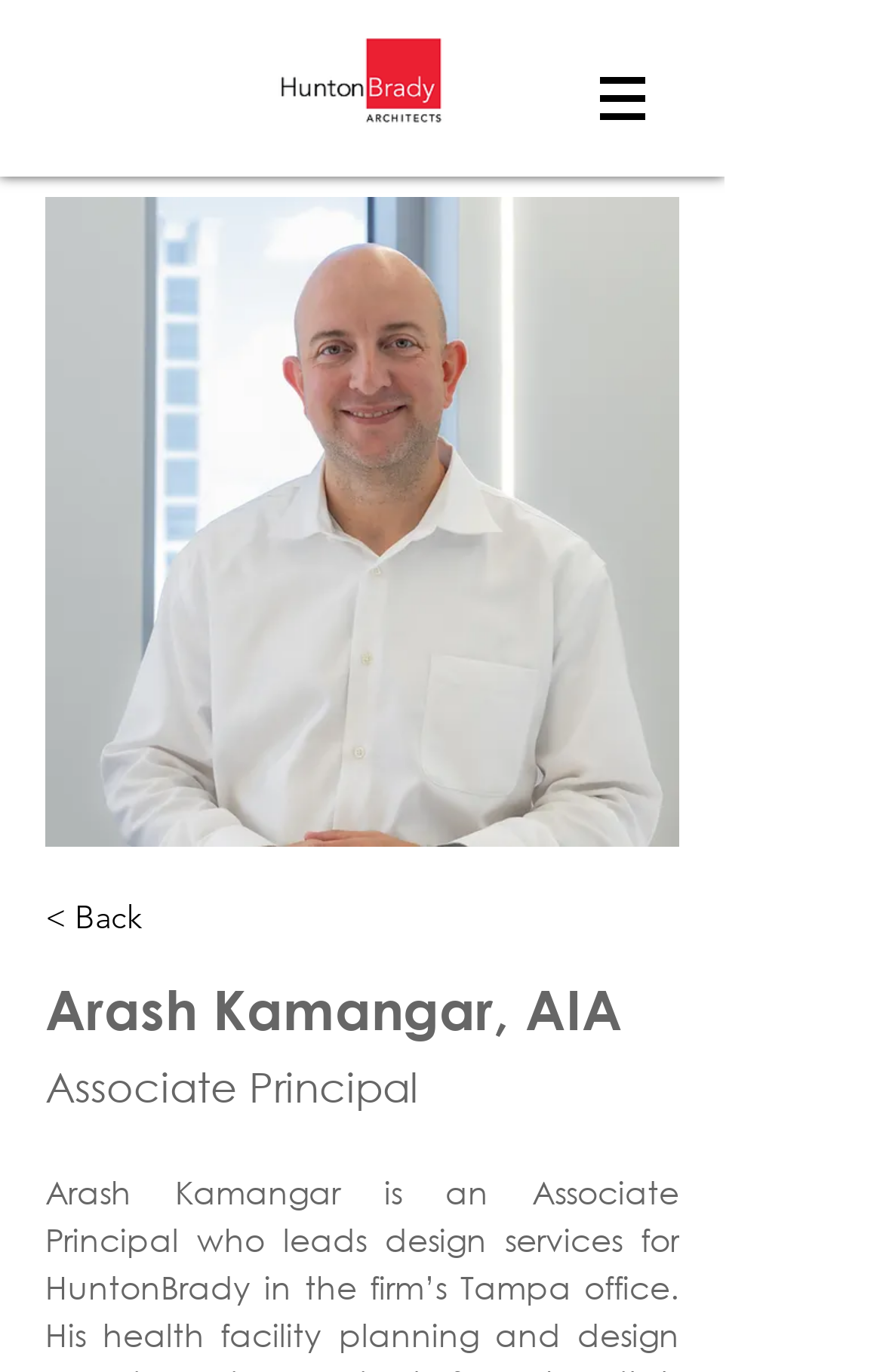What is the purpose of the button with an image?
Using the visual information from the image, give a one-word or short-phrase answer.

Menu